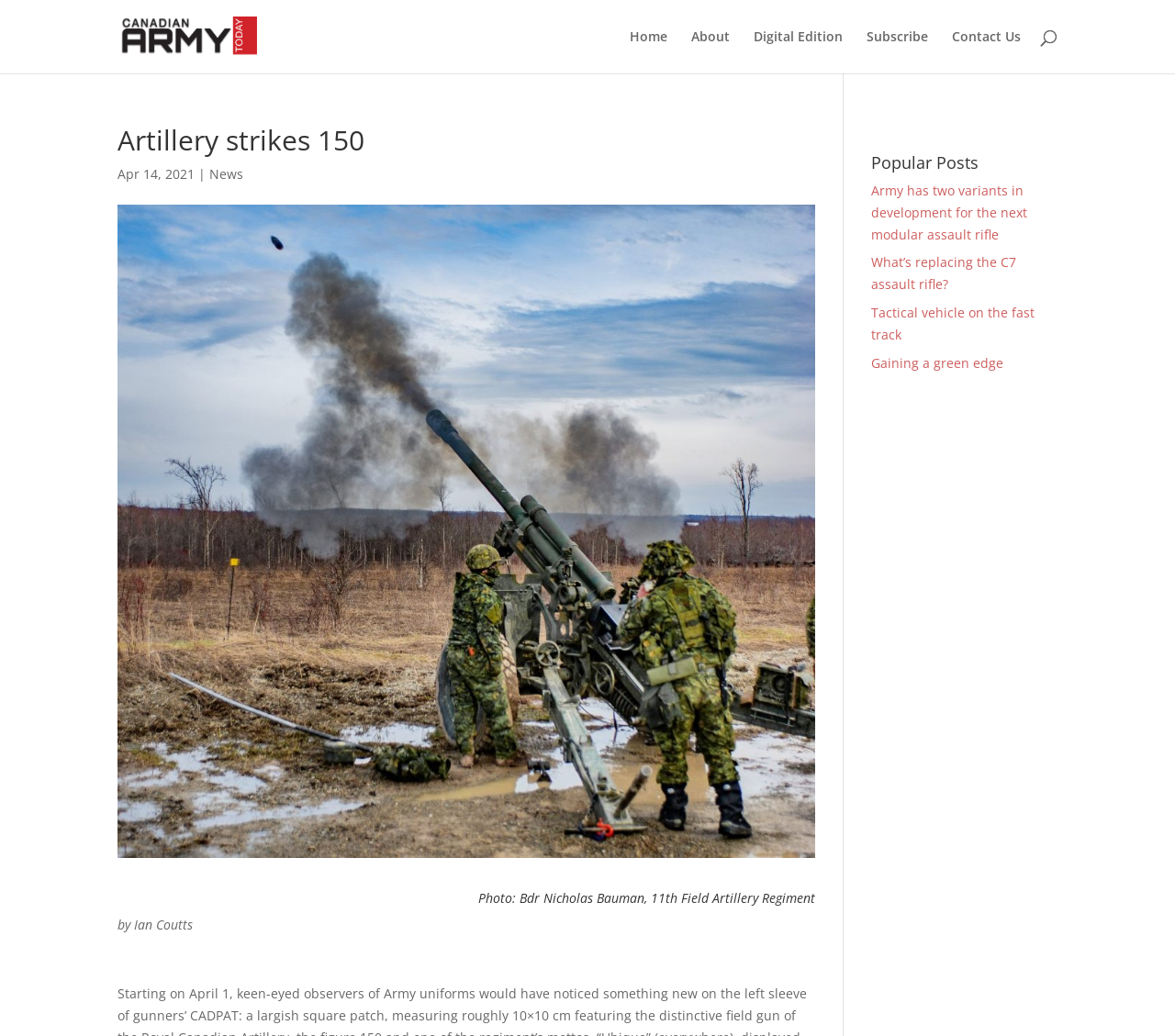Please identify the bounding box coordinates of the element I need to click to follow this instruction: "go to Canadian Army Today homepage".

[0.103, 0.025, 0.219, 0.042]